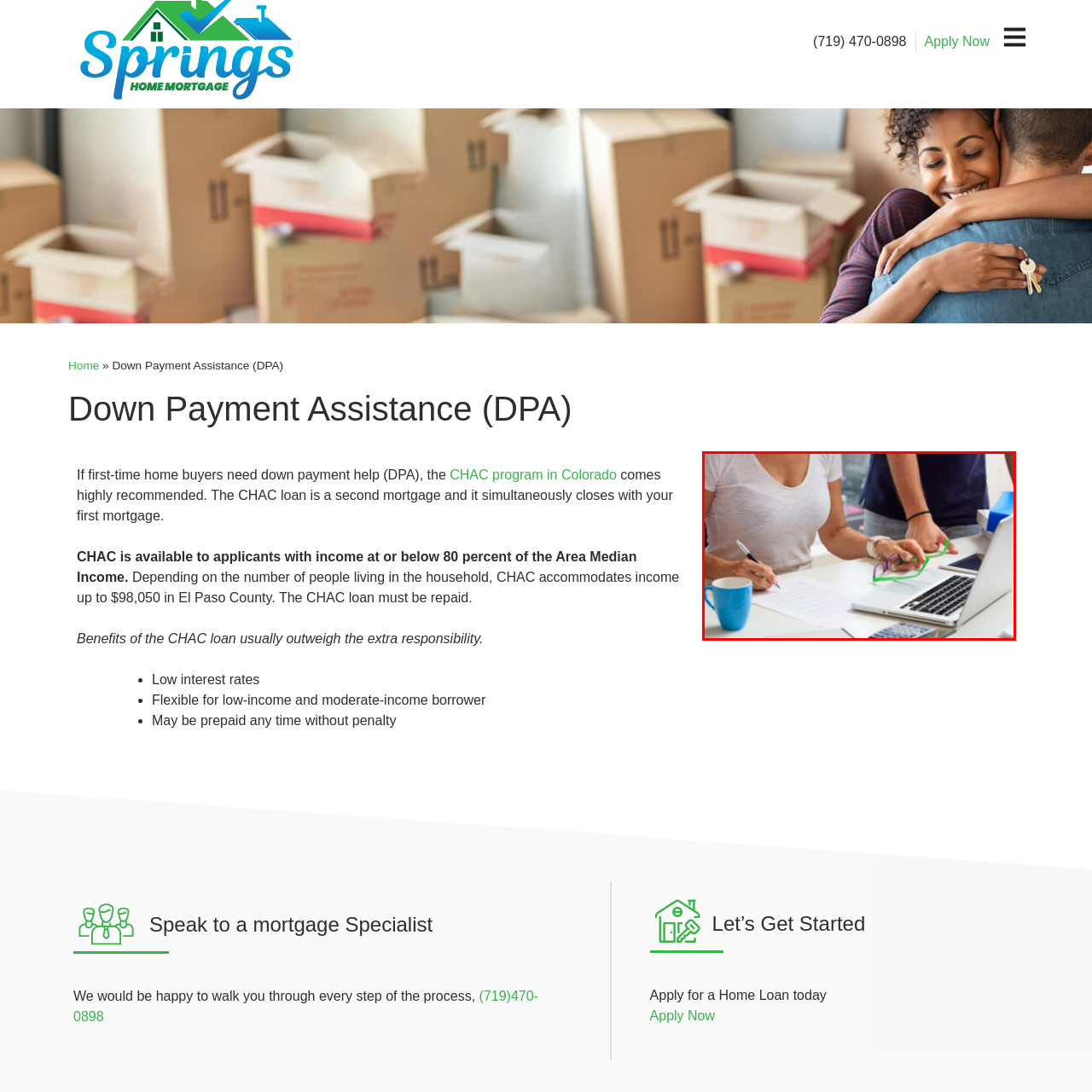How many people are present in the workspace?
Observe the image inside the red bounding box and give a concise answer using a single word or phrase.

Two